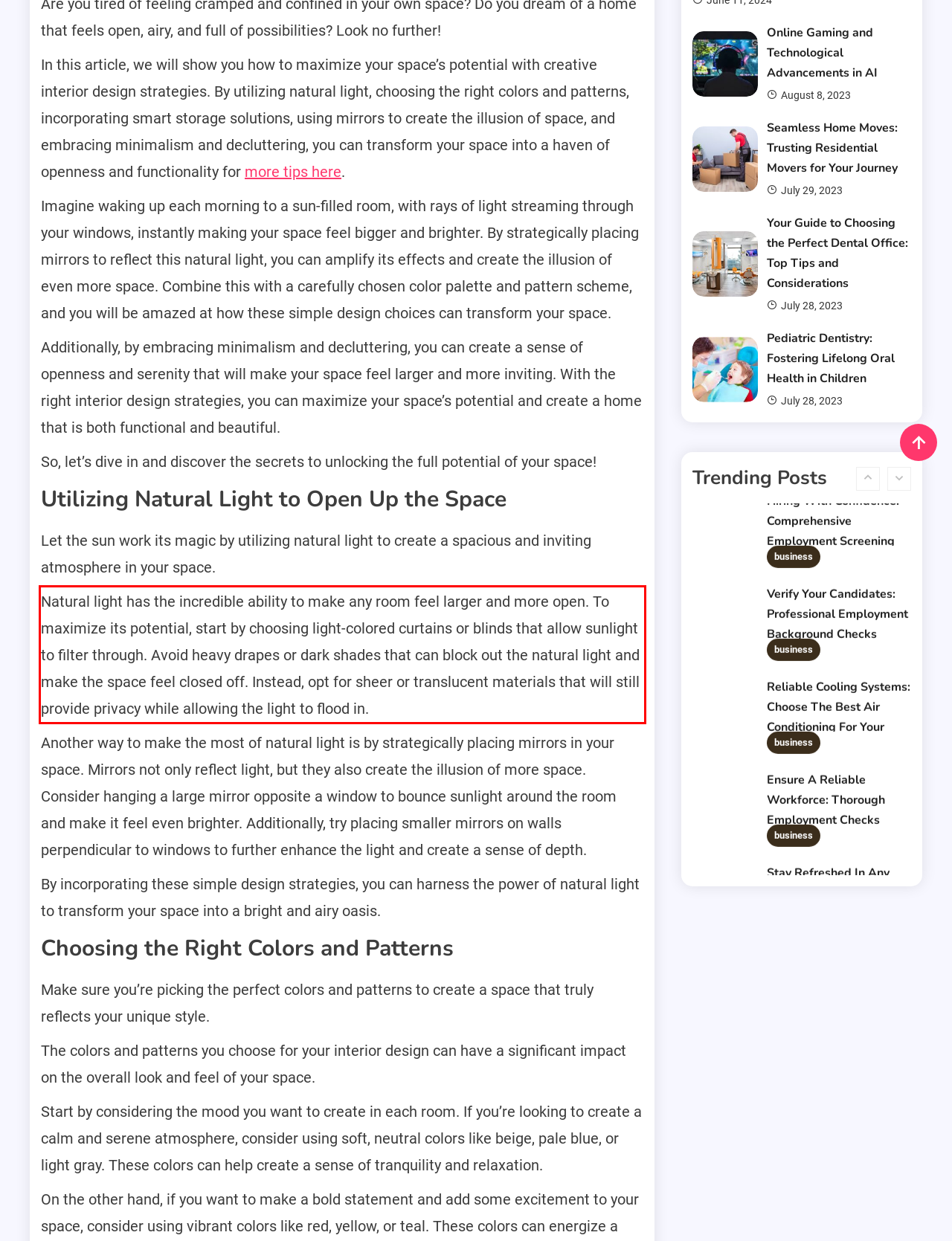Using the provided screenshot, read and generate the text content within the red-bordered area.

Natural light has the incredible ability to make any room feel larger and more open. To maximize its potential, start by choosing light-colored curtains or blinds that allow sunlight to filter through. Avoid heavy drapes or dark shades that can block out the natural light and make the space feel closed off. Instead, opt for sheer or translucent materials that will still provide privacy while allowing the light to flood in.